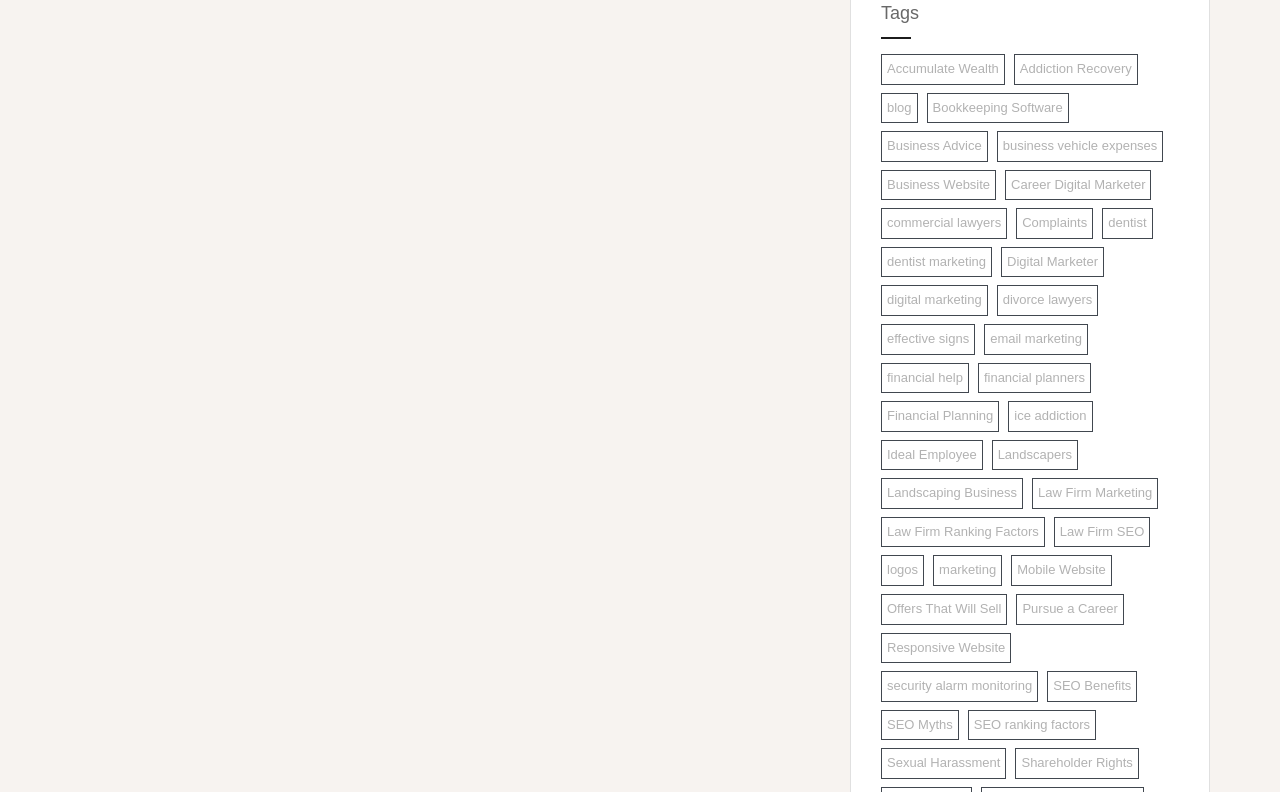Please specify the bounding box coordinates of the area that should be clicked to accomplish the following instruction: "Check 'Law Firm SEO'". The coordinates should consist of four float numbers between 0 and 1, i.e., [left, top, right, bottom].

[0.823, 0.653, 0.899, 0.691]